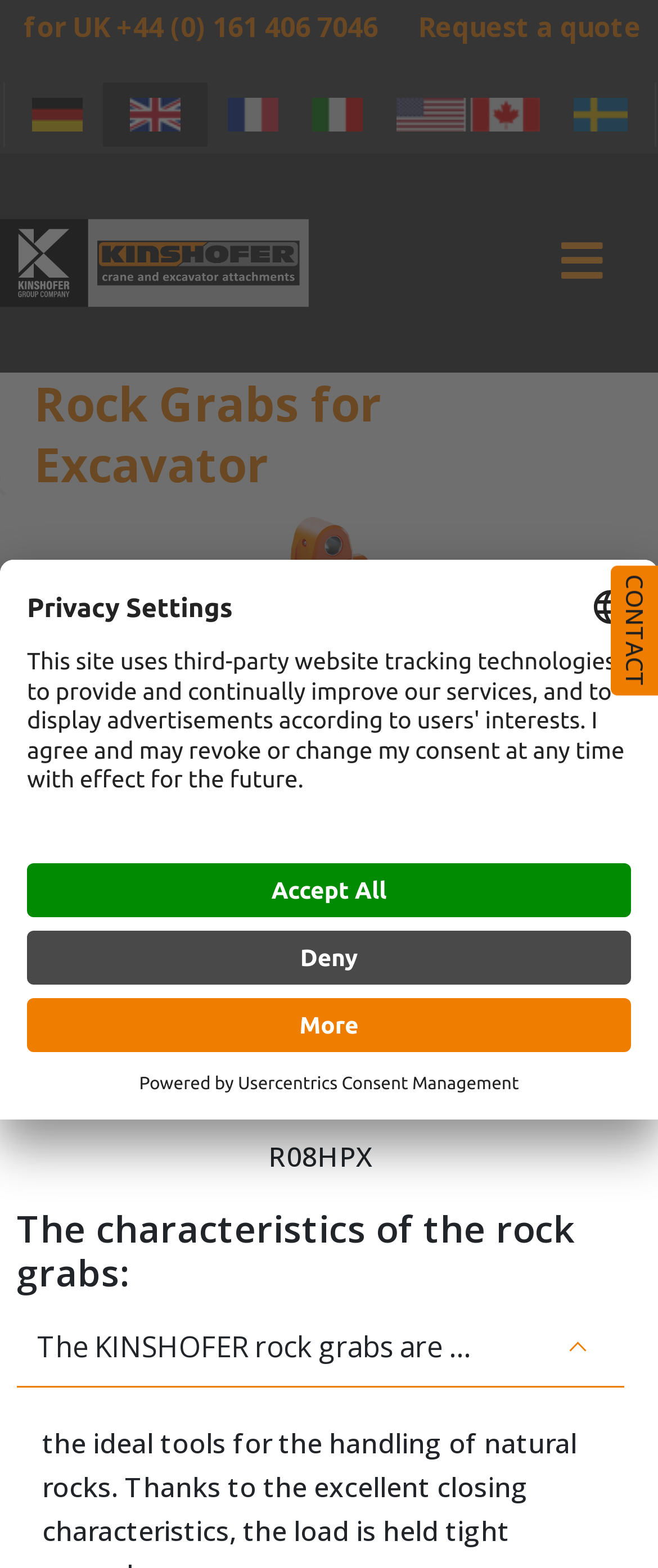Please analyze the image and provide a thorough answer to the question:
What is the company name?

The company name can be found in the top-left corner of the webpage, where it is written as 'Rock Grabs for Excavator - KINSHOFER'. It is also mentioned in the image and link elements with the same text content.